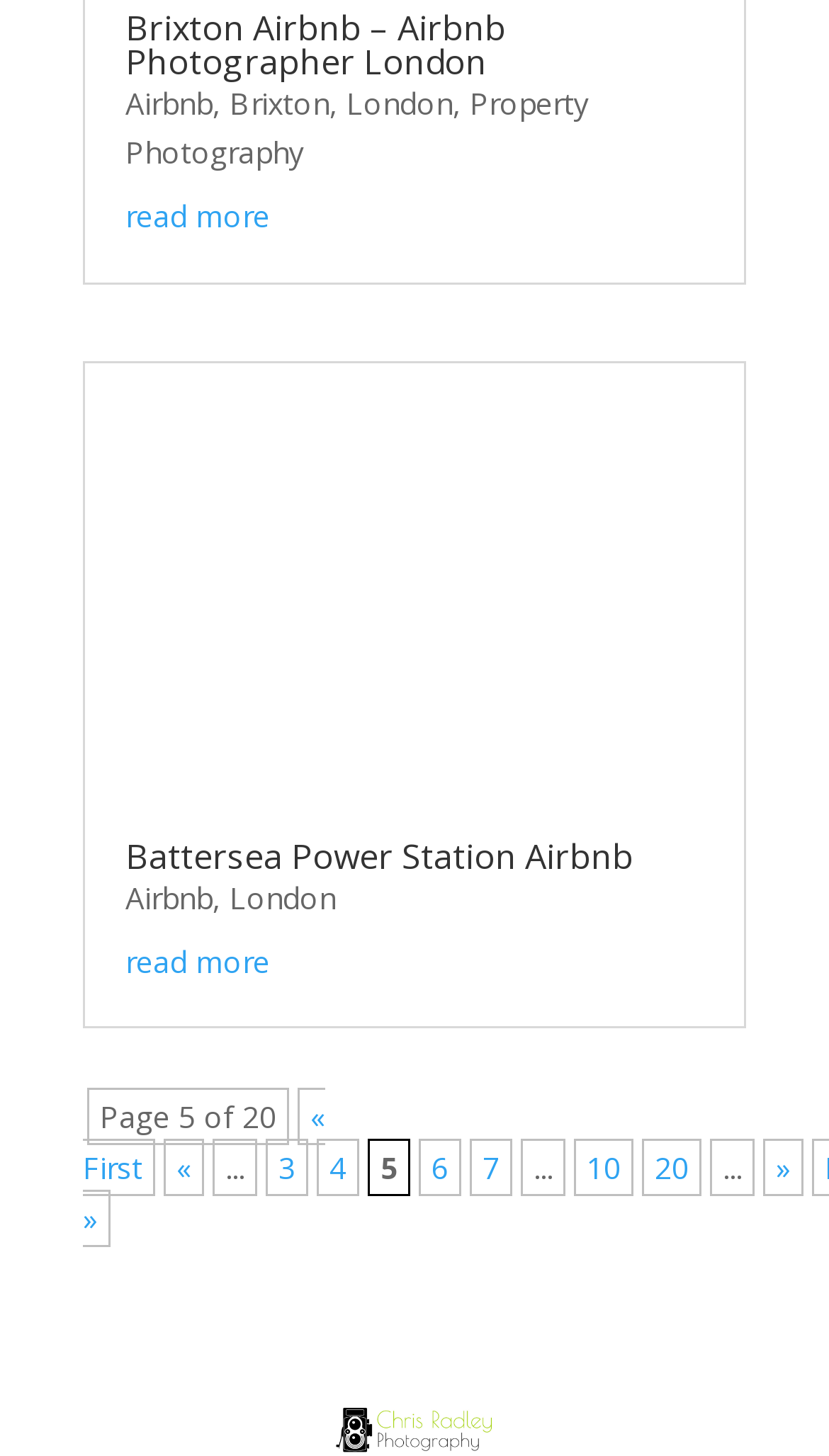By analyzing the image, answer the following question with a detailed response: How many pages are there in total?

The webpage has a static text 'Page 5 of 20' which indicates that there are 20 pages in total.